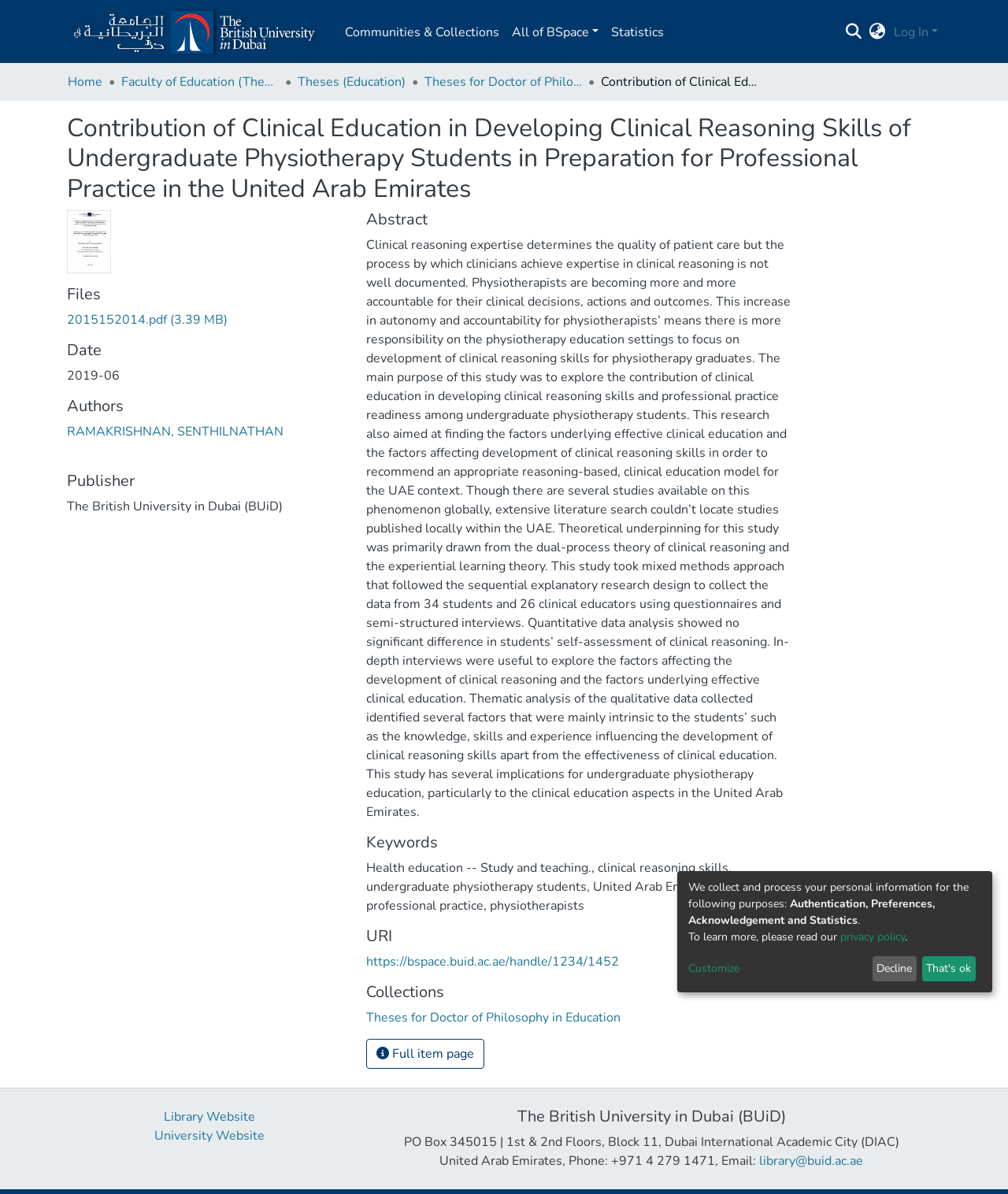What is the name of the university?
Please ensure your answer is as detailed and informative as possible.

I found the answer by looking at the bottom of the webpage, where the university's name and address are provided.